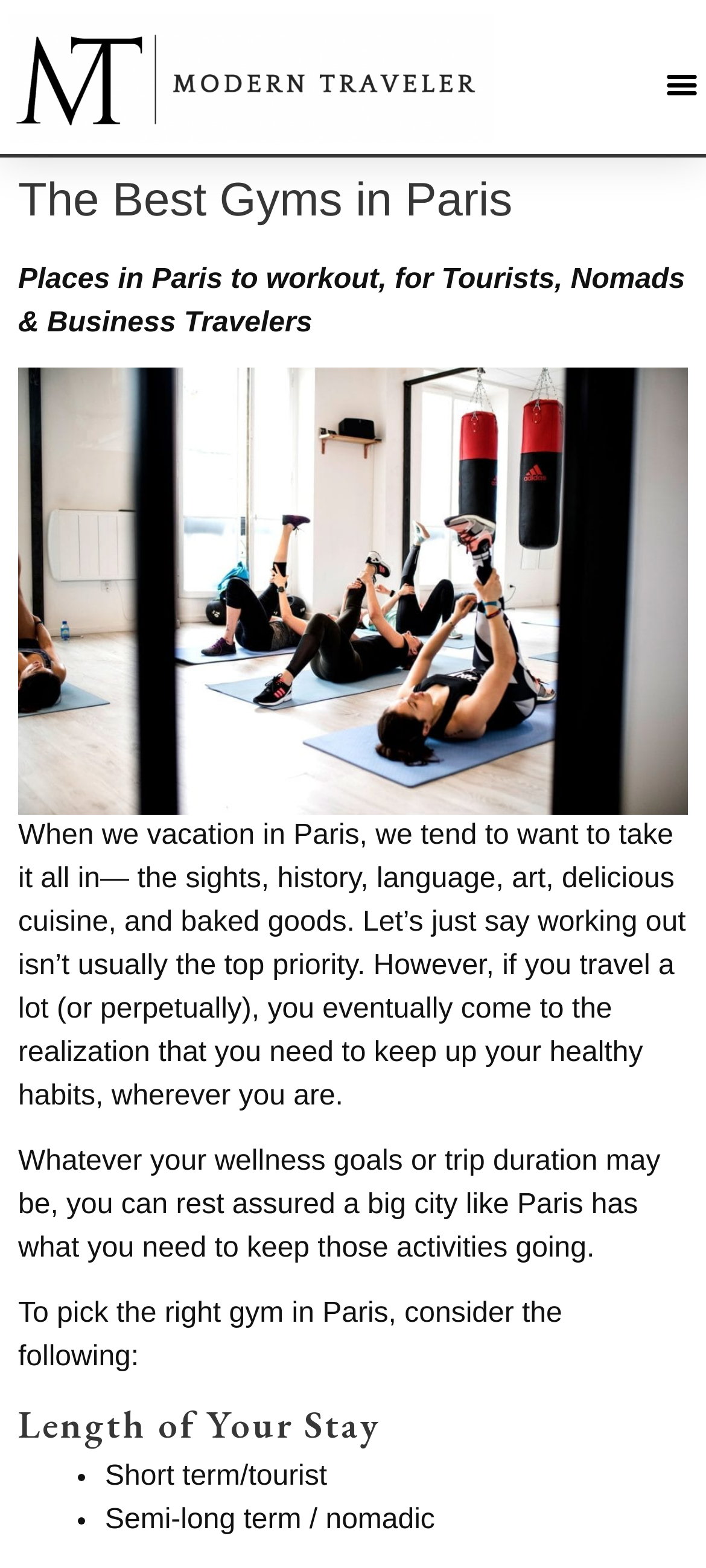Based on the image, give a detailed response to the question: What is the purpose of considering the length of stay in Paris?

The webpage mentions that to pick the right gym in Paris, consider the following factors, and one of them is the length of stay. This implies that the length of stay is an important factor in choosing a gym that suits one's needs.